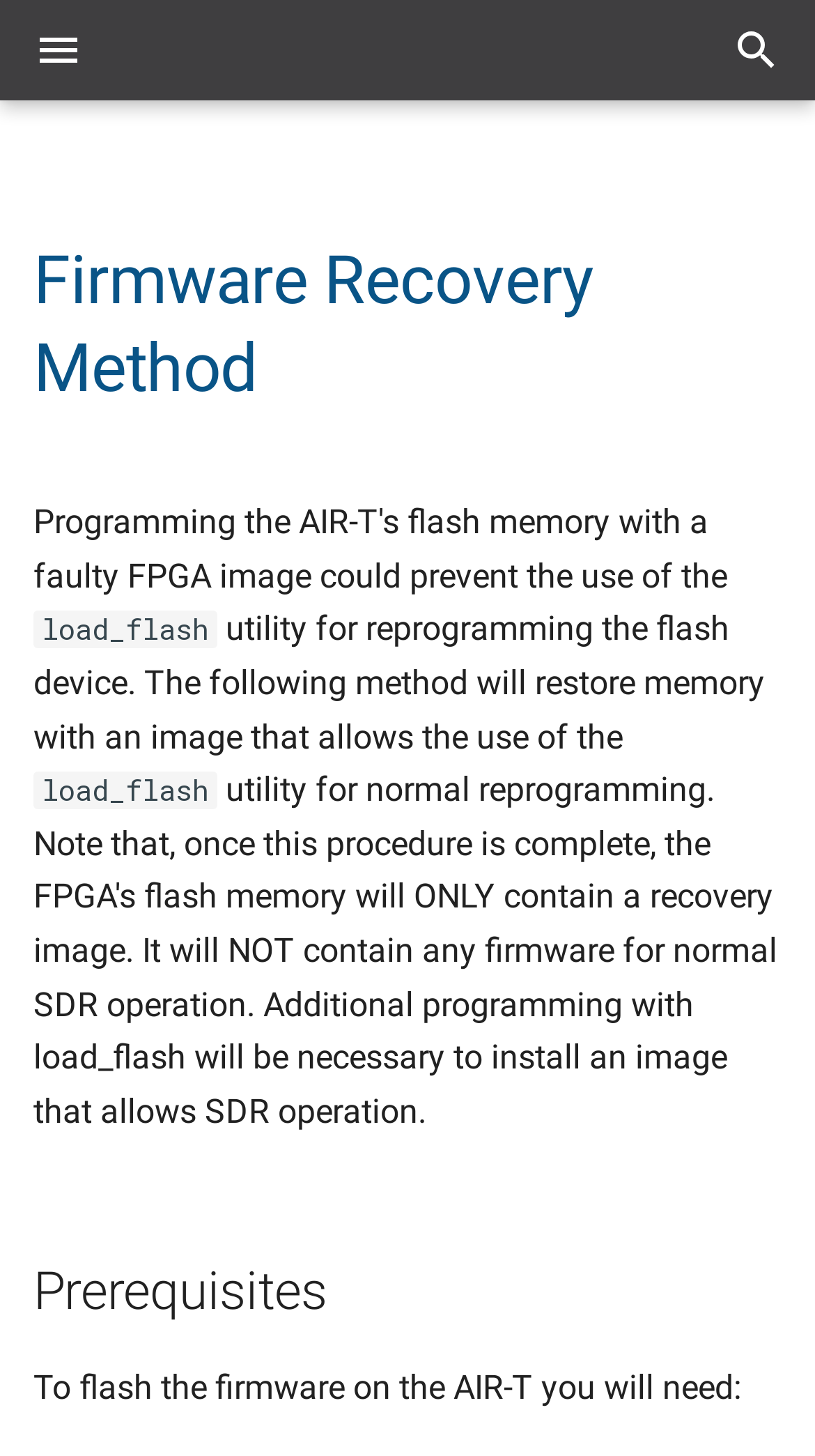Please respond in a single word or phrase: 
What is the first link in the navigation 'Table of contents'?

Prerequisites